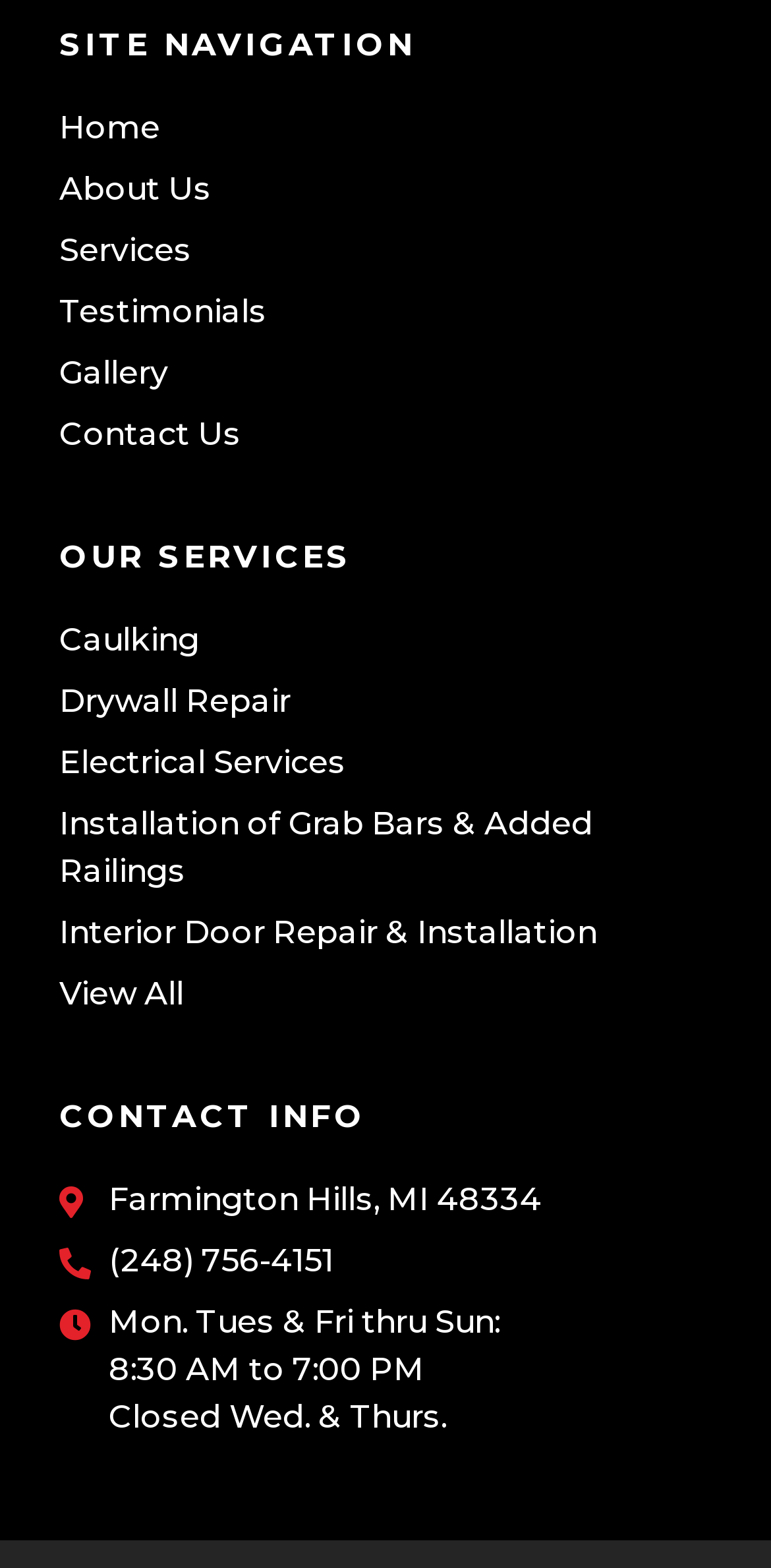Identify and provide the bounding box coordinates of the UI element described: "Testimonials". The coordinates should be formatted as [left, top, right, bottom], with each number being a float between 0 and 1.

[0.077, 0.185, 0.923, 0.215]